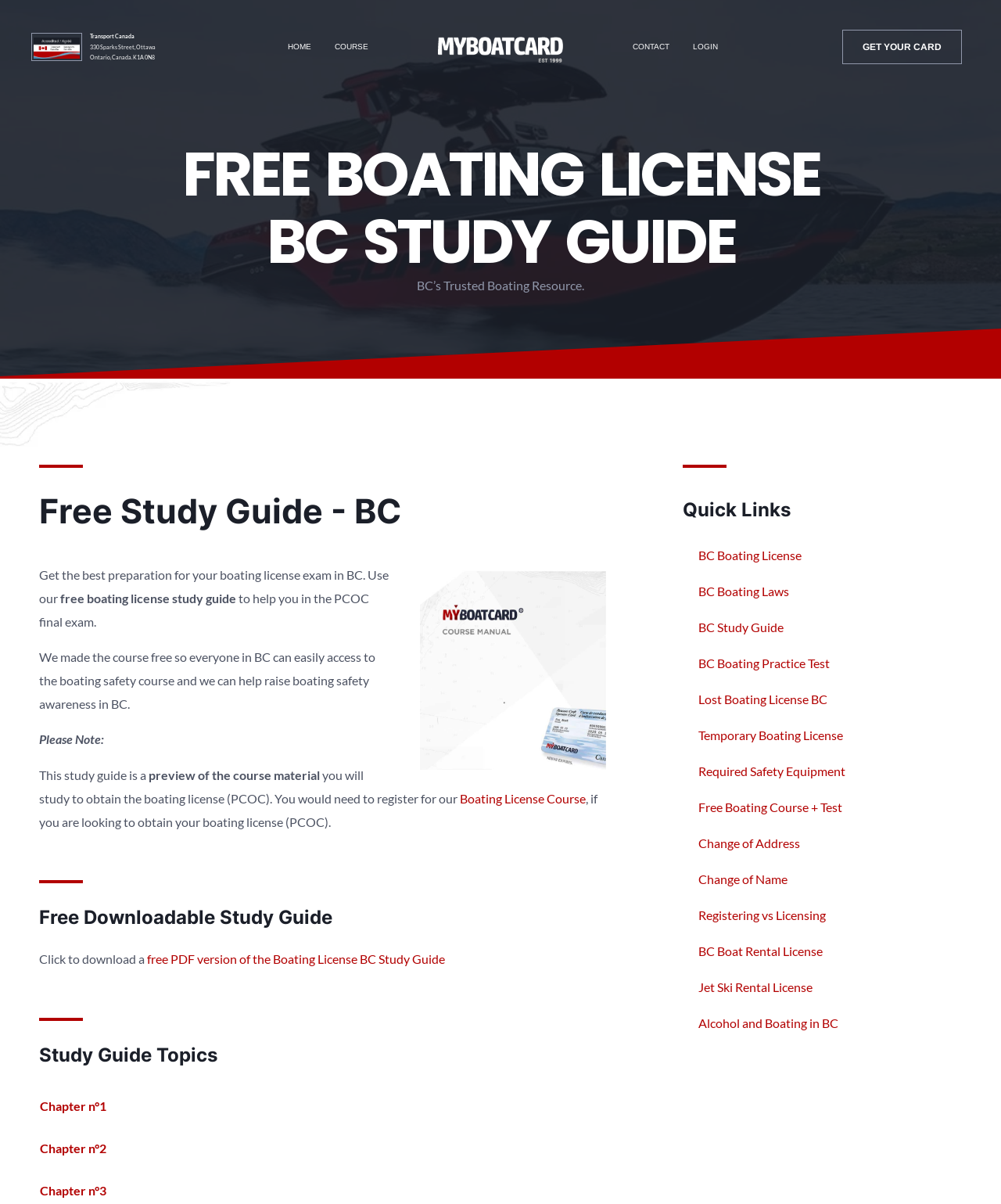Determine the main heading text of the webpage.

FREE BOATING LICENSE
BC STUDY GUIDE